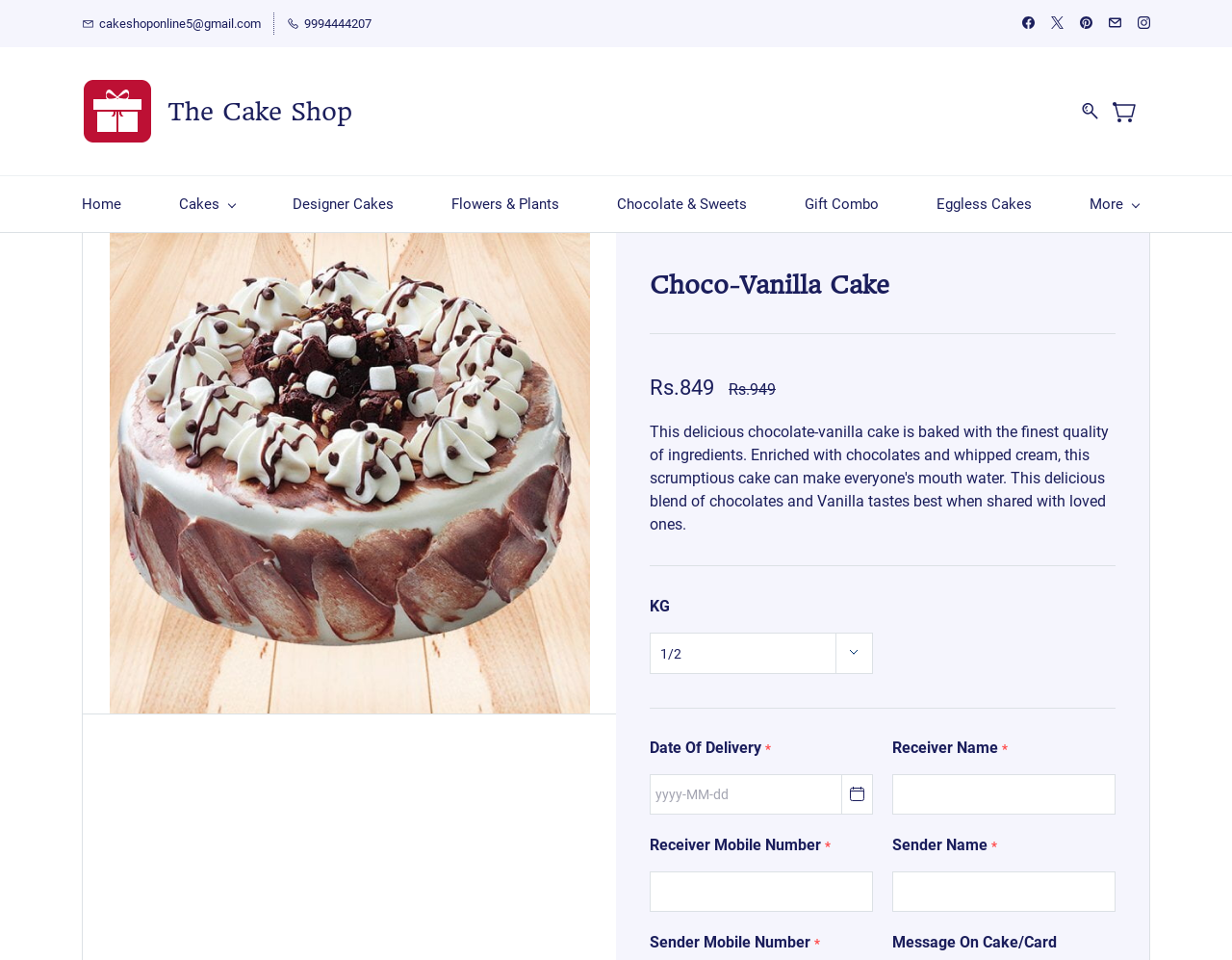Can you specify the bounding box coordinates of the area that needs to be clicked to fulfill the following instruction: "enter the receiver's name"?

[0.724, 0.806, 0.905, 0.848]